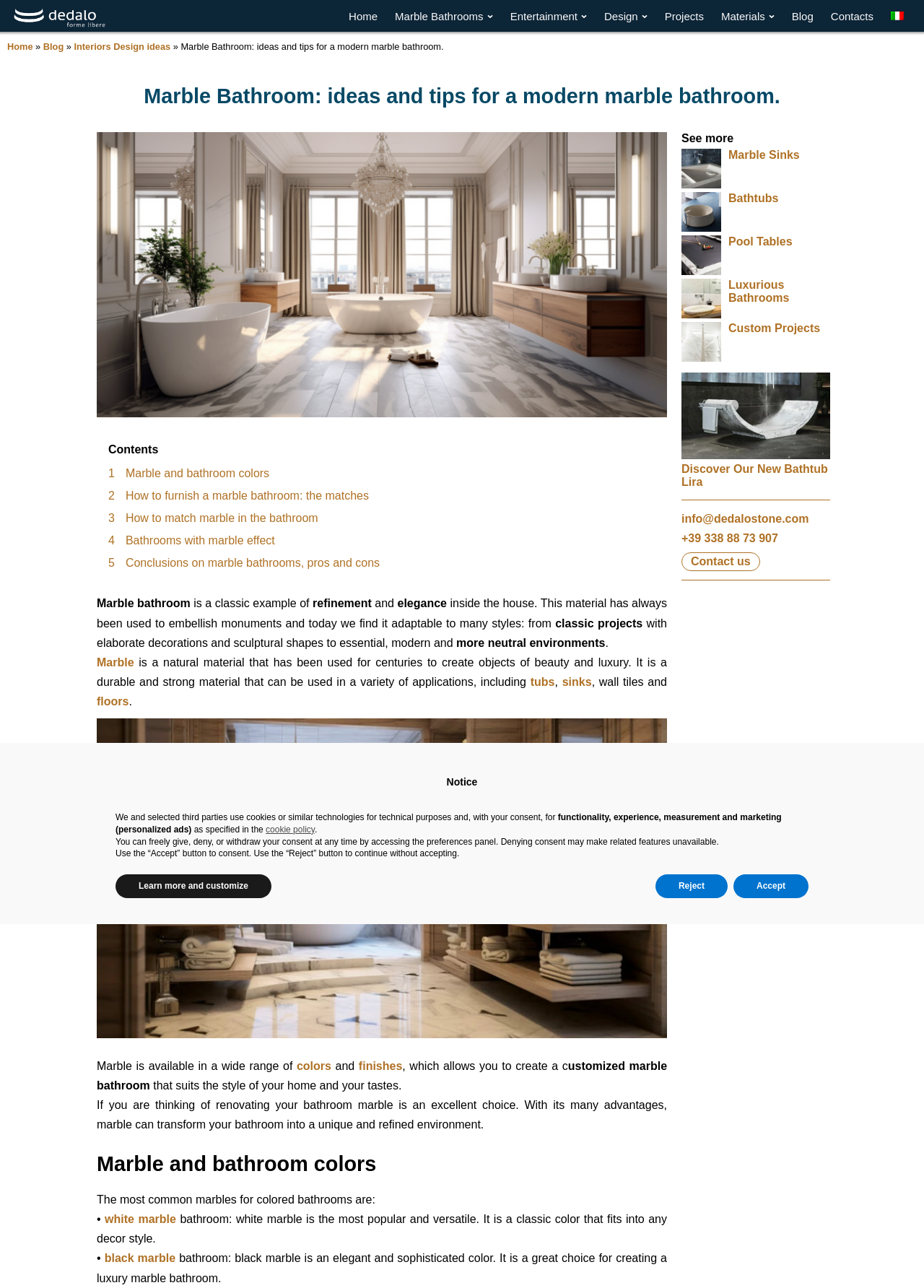What is the style of marble bathrooms mentioned on this webpage?
From the image, respond with a single word or phrase.

Classic and modern